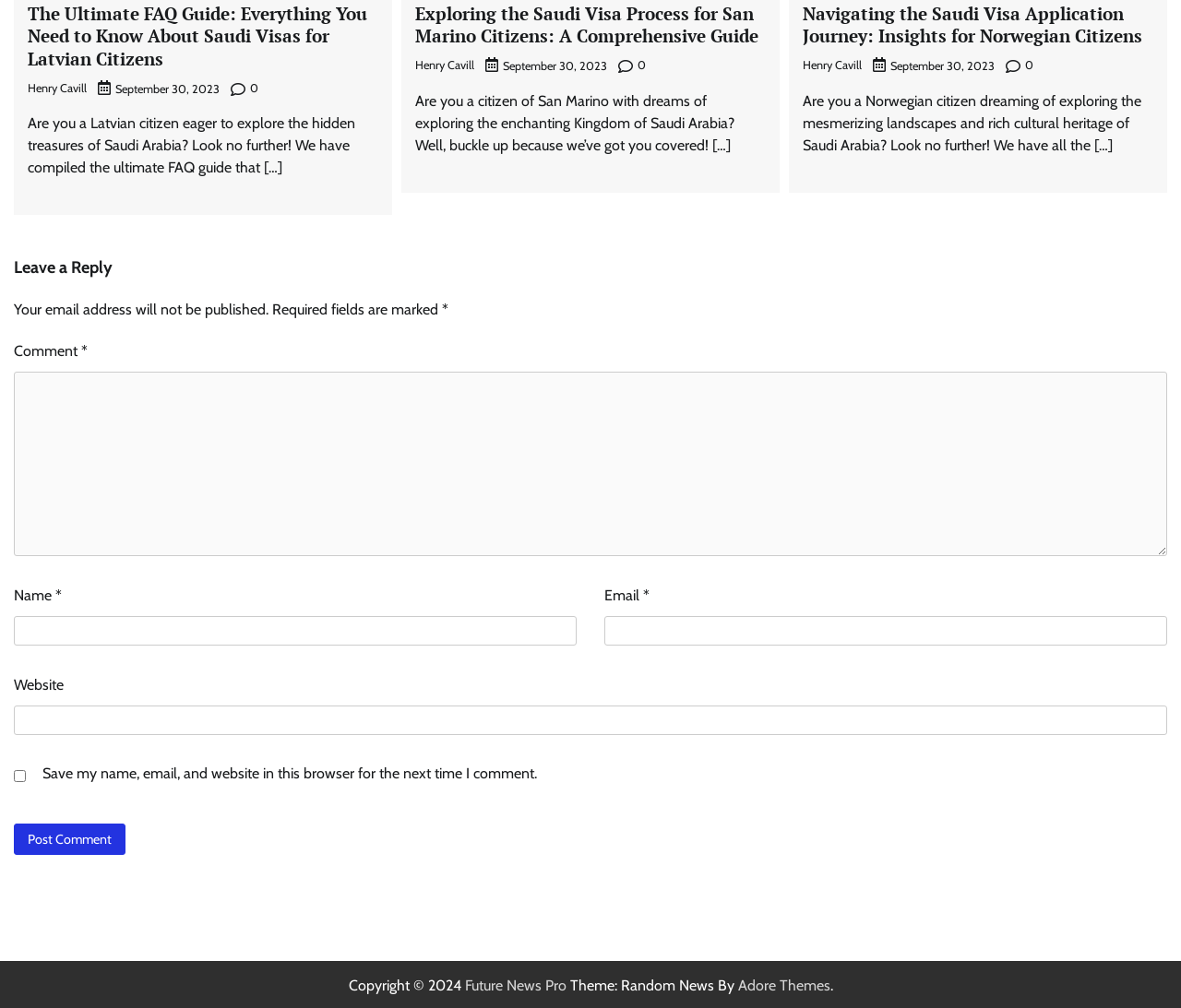Identify the bounding box coordinates of the element to click to follow this instruction: 'Search for products and services'. Ensure the coordinates are four float values between 0 and 1, provided as [left, top, right, bottom].

None